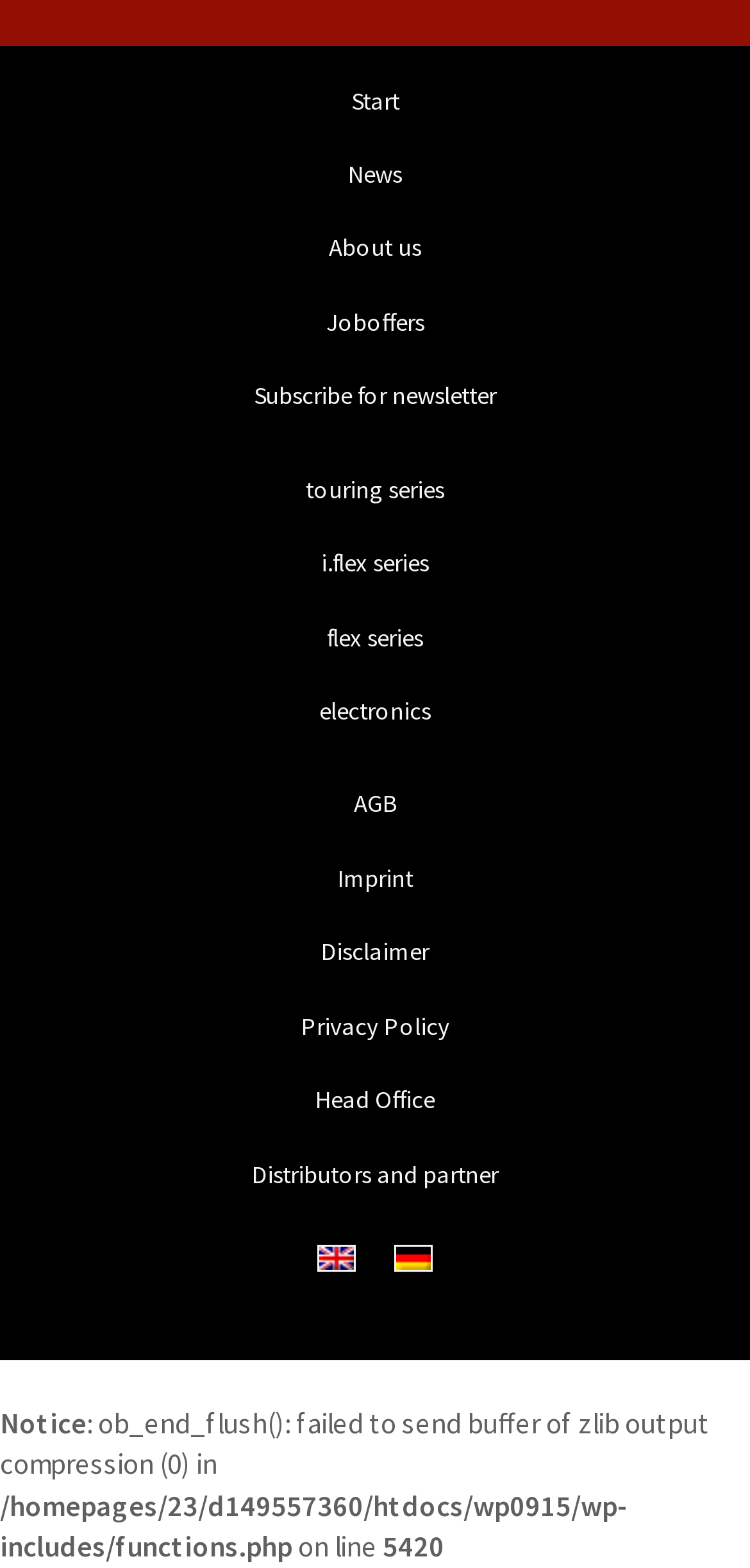Please find and report the bounding box coordinates of the element to click in order to perform the following action: "Read About us". The coordinates should be expressed as four float numbers between 0 and 1, in the format [left, top, right, bottom].

[0.051, 0.135, 0.949, 0.183]